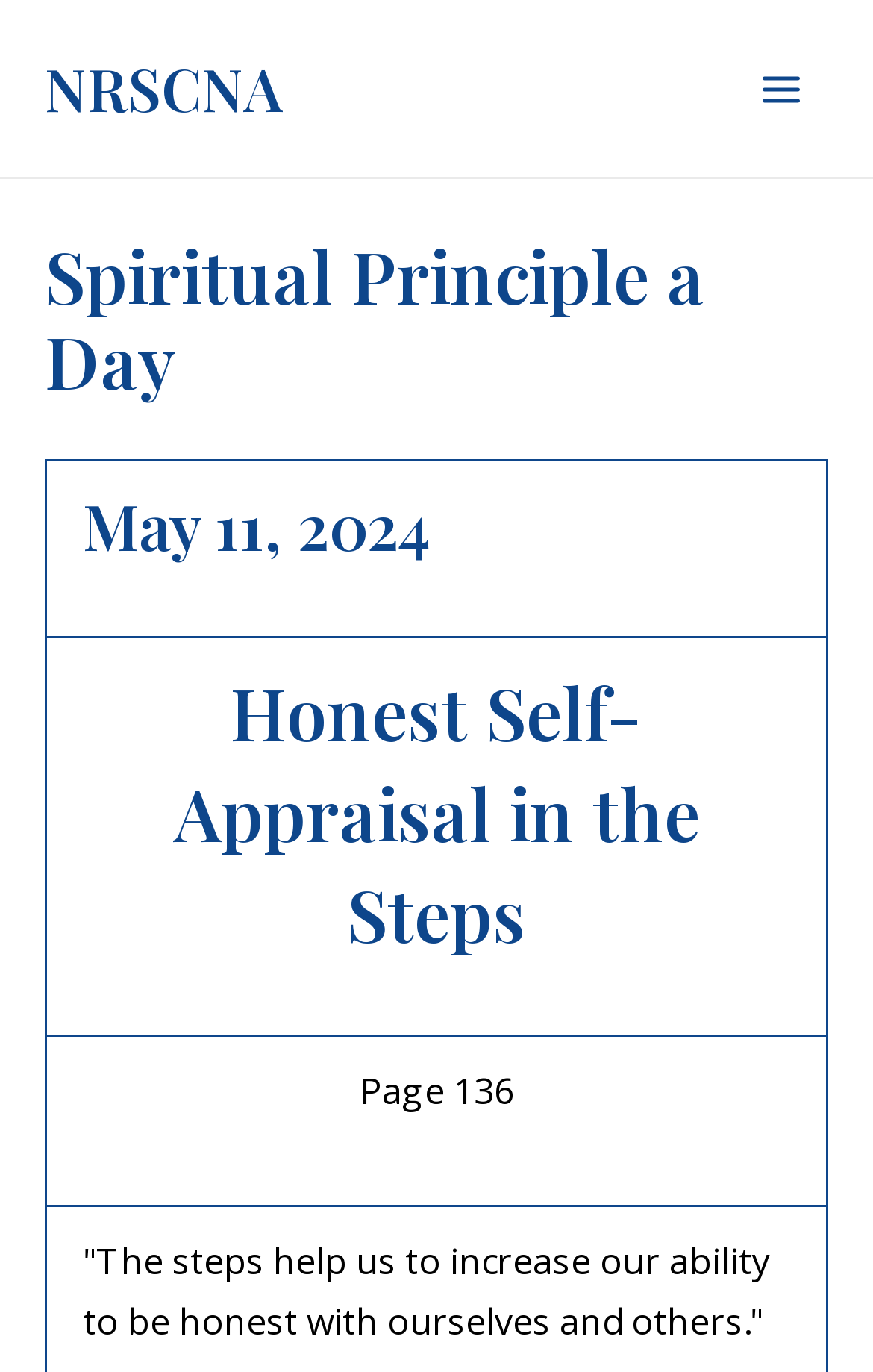Provide a single word or phrase to answer the given question: 
What is the organization behind this webpage?

NRSCNA